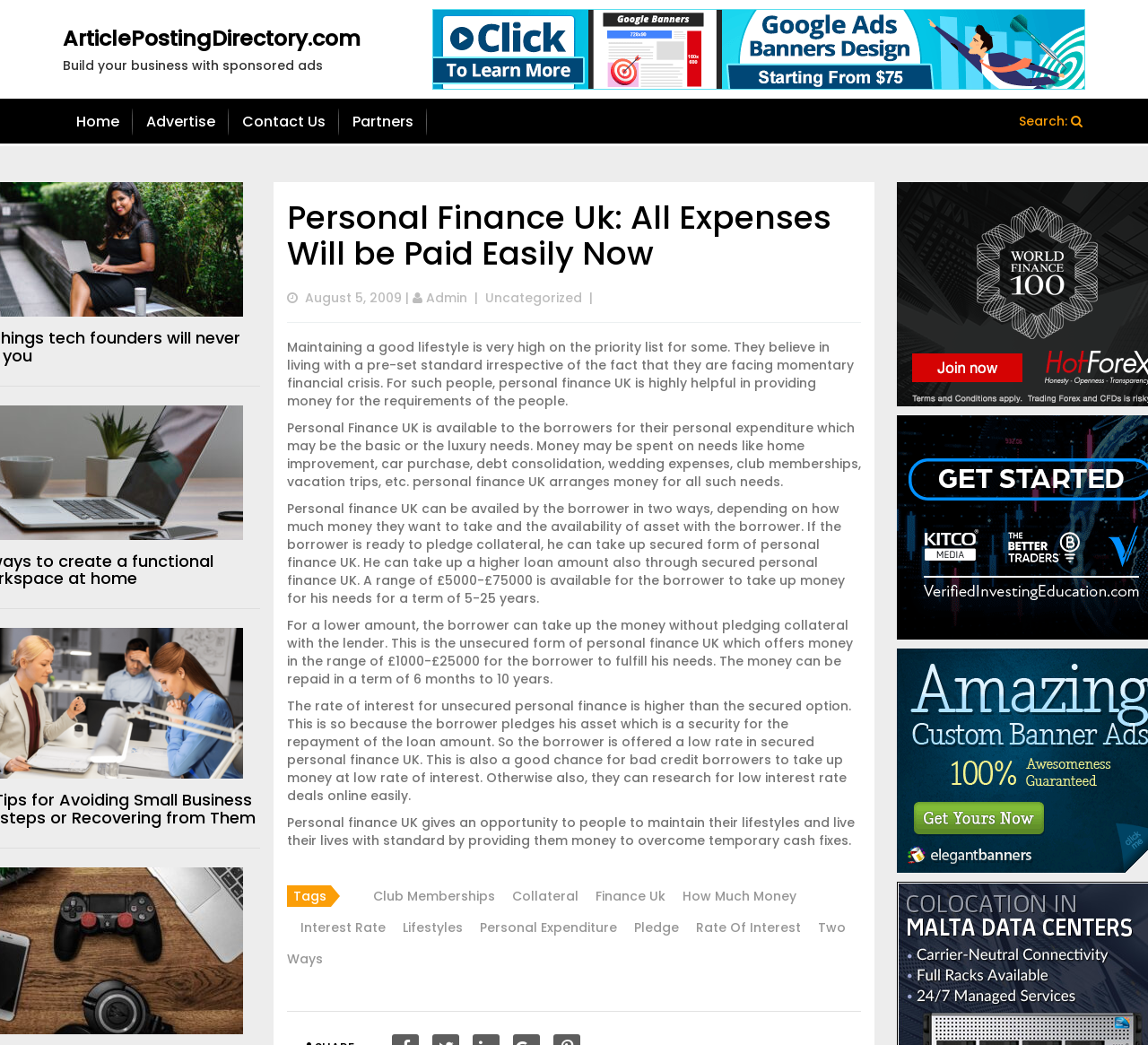What is the website's name? Look at the image and give a one-word or short phrase answer.

ArticlePostingDirectory.com